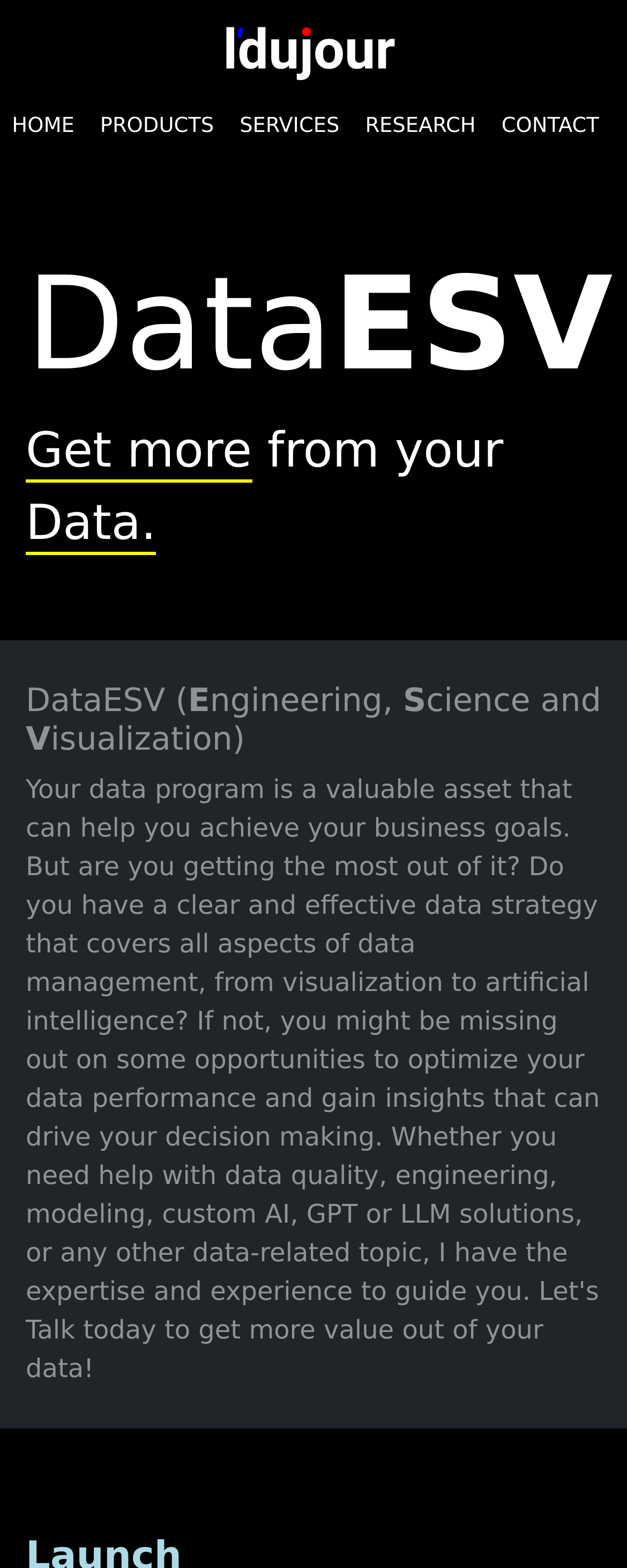What is the tagline of DataESV?
Can you give a detailed and elaborate answer to the question?

I found two static text elements 'Get more' and 'from your' which are adjacent to each other, and another static text element 'Data.' which is close to them. By combining these texts, I inferred that the tagline of DataESV is 'Get more from your Data.'.